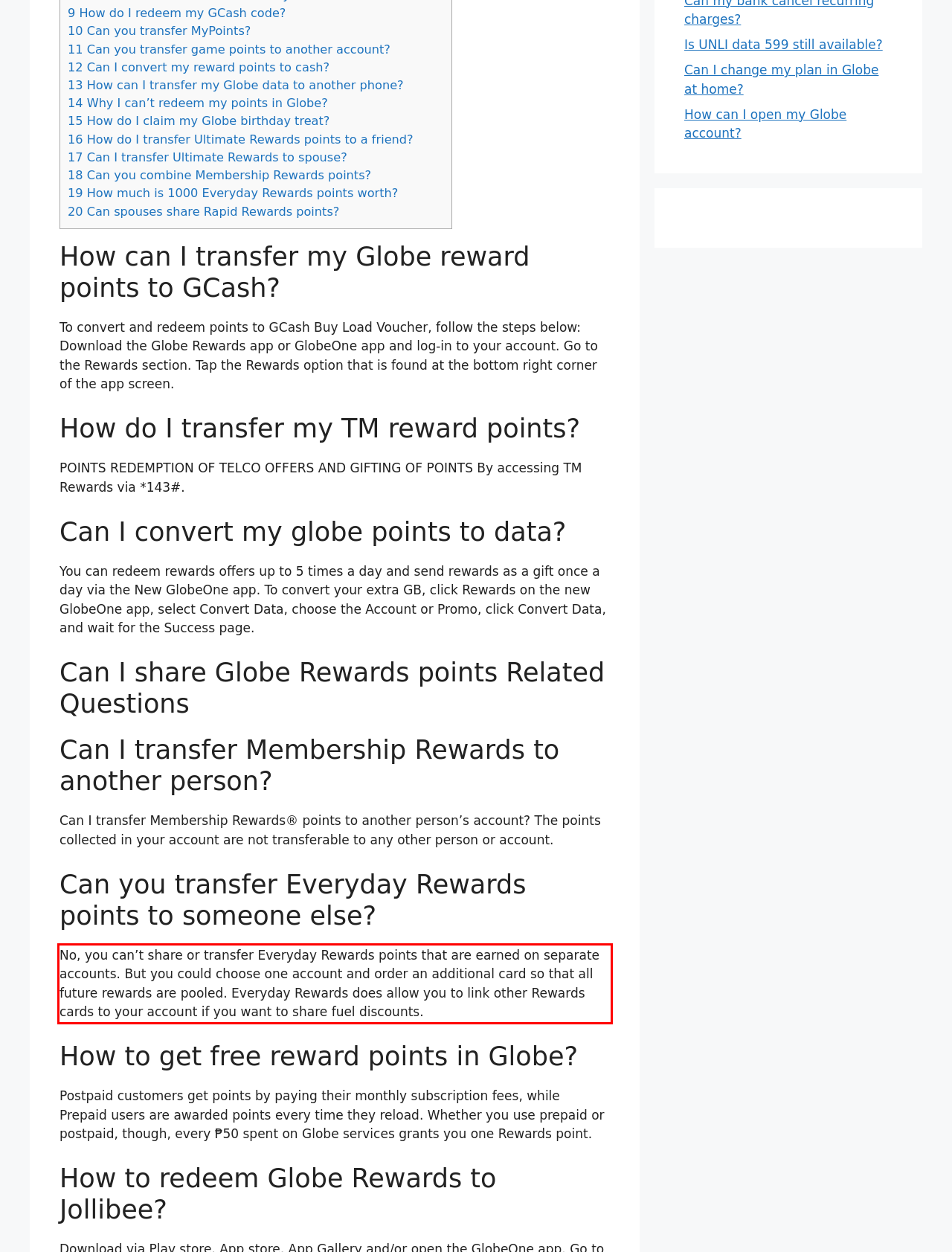There is a screenshot of a webpage with a red bounding box around a UI element. Please use OCR to extract the text within the red bounding box.

No, you can’t share or transfer Everyday Rewards points that are earned on separate accounts. But you could choose one account and order an additional card so that all future rewards are pooled. Everyday Rewards does allow you to link other Rewards cards to your account if you want to share fuel discounts.